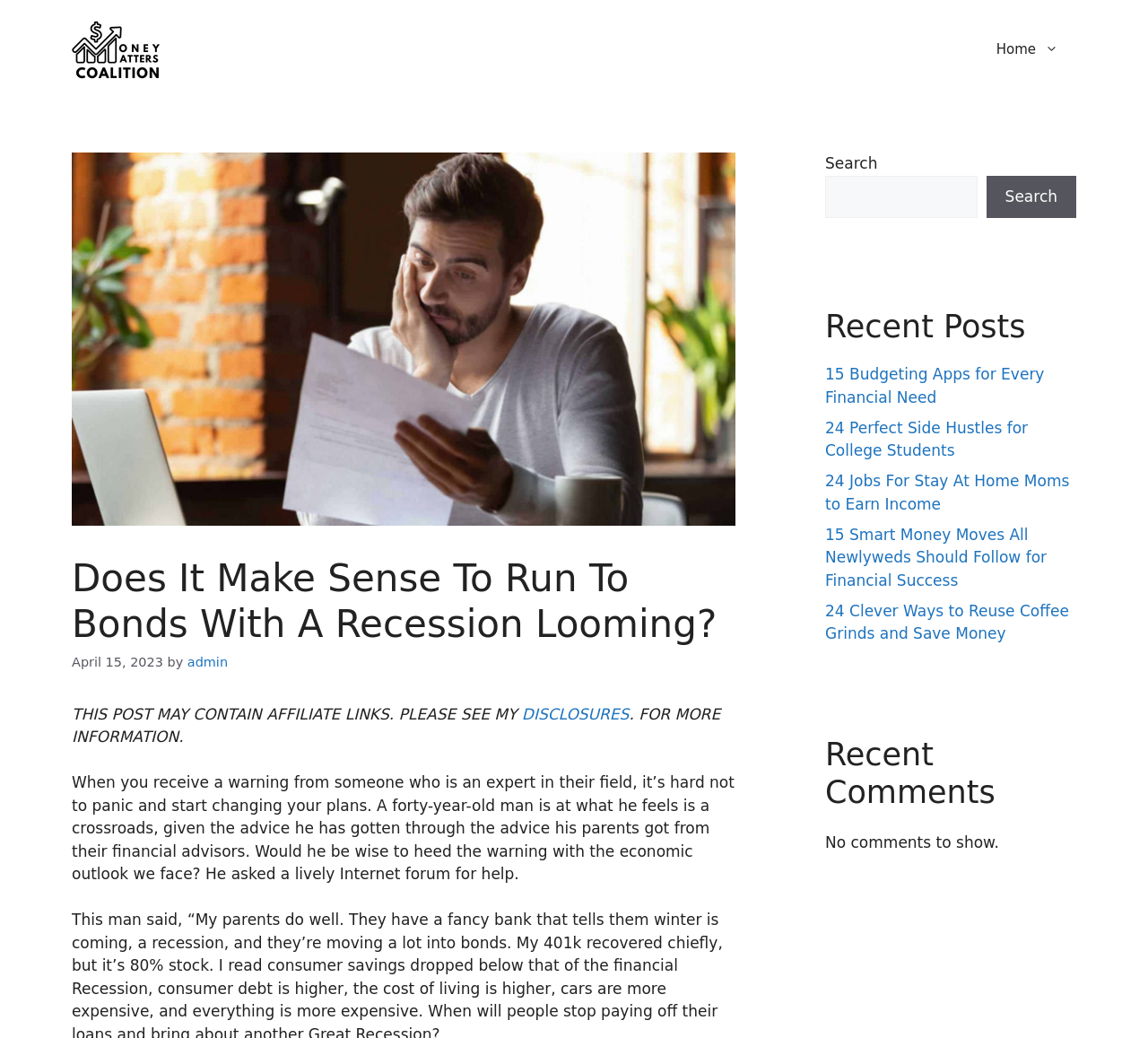What is the topic of the main article?
Kindly answer the question with as much detail as you can.

The main article's topic can be inferred from the heading 'Does It Make Sense To Run To Bonds With A Recession Looming?' which is located in the content section of the webpage.